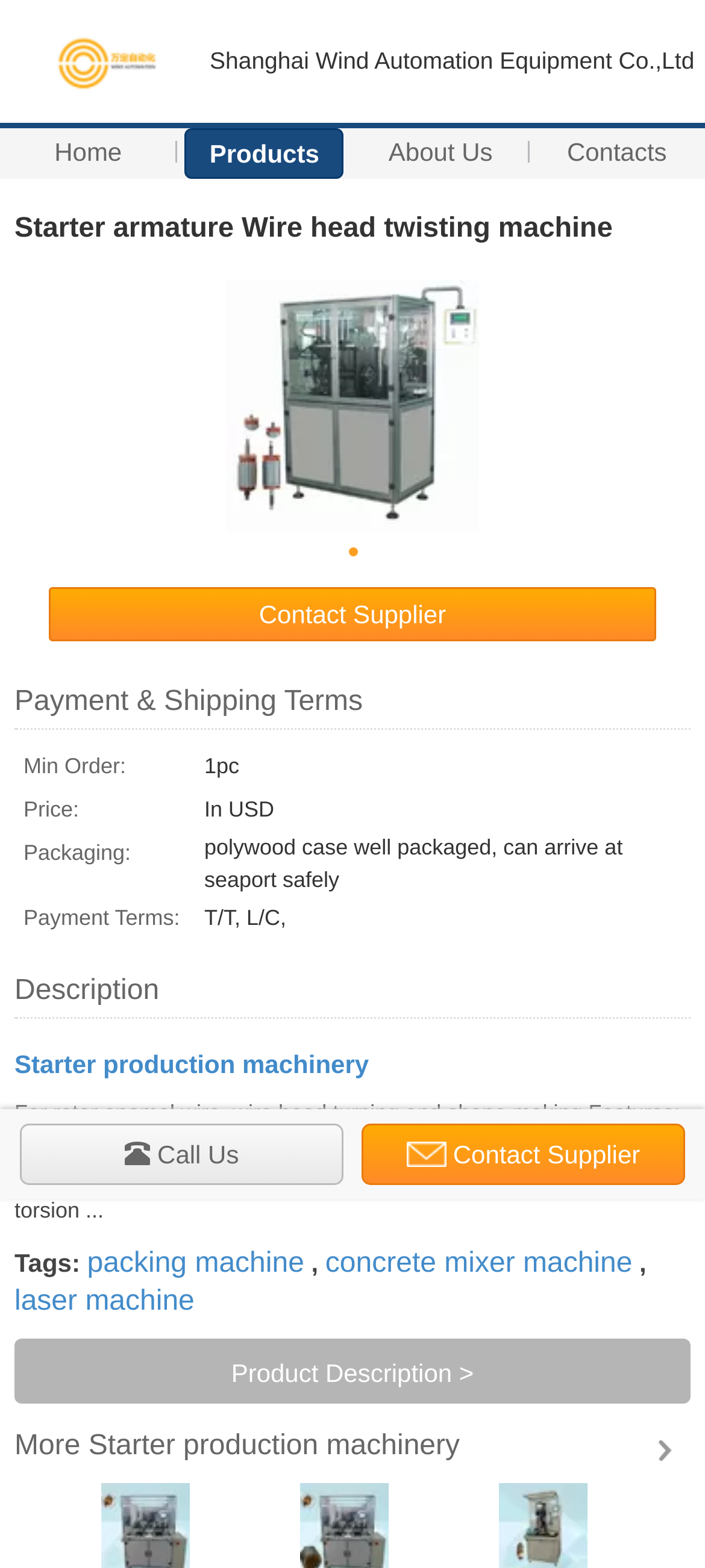What is the type of packaging?
Look at the screenshot and give a one-word or phrase answer.

Polywood case